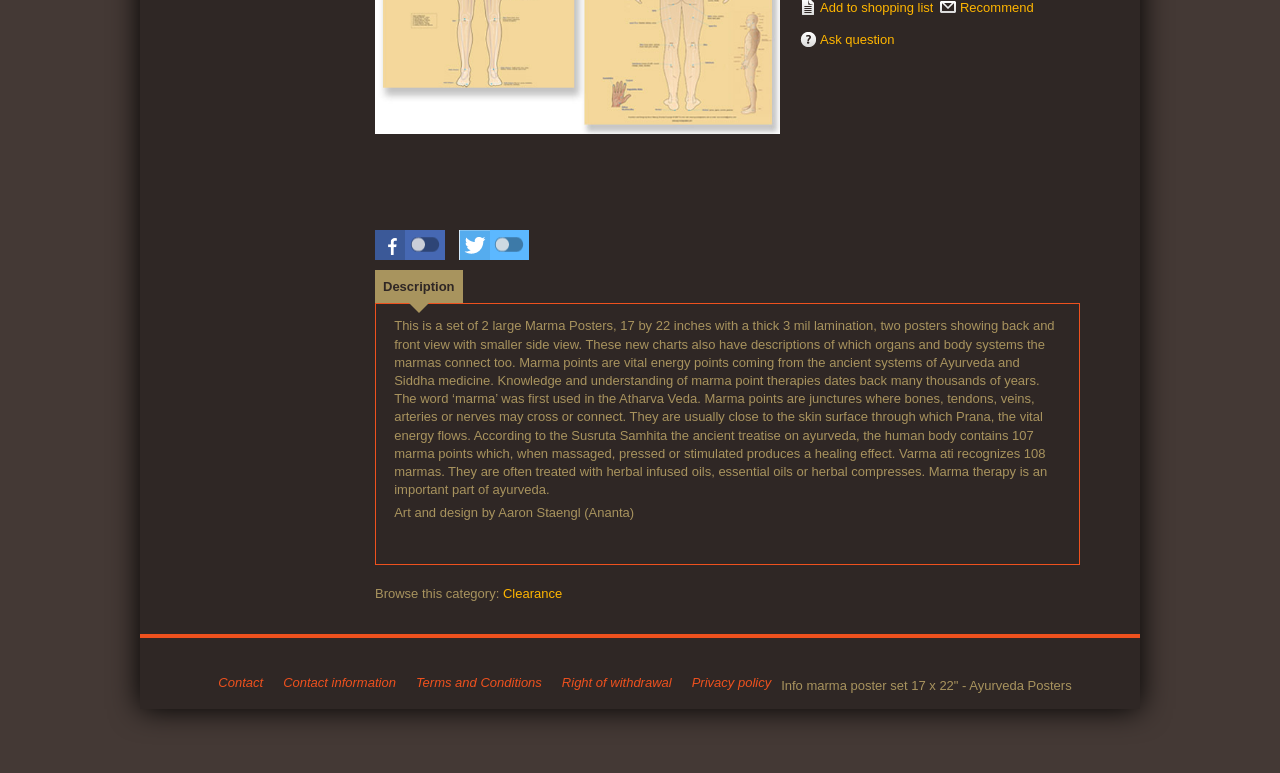Identify the bounding box of the UI element that matches this description: "Privacy policy".

[0.54, 0.866, 0.61, 0.901]